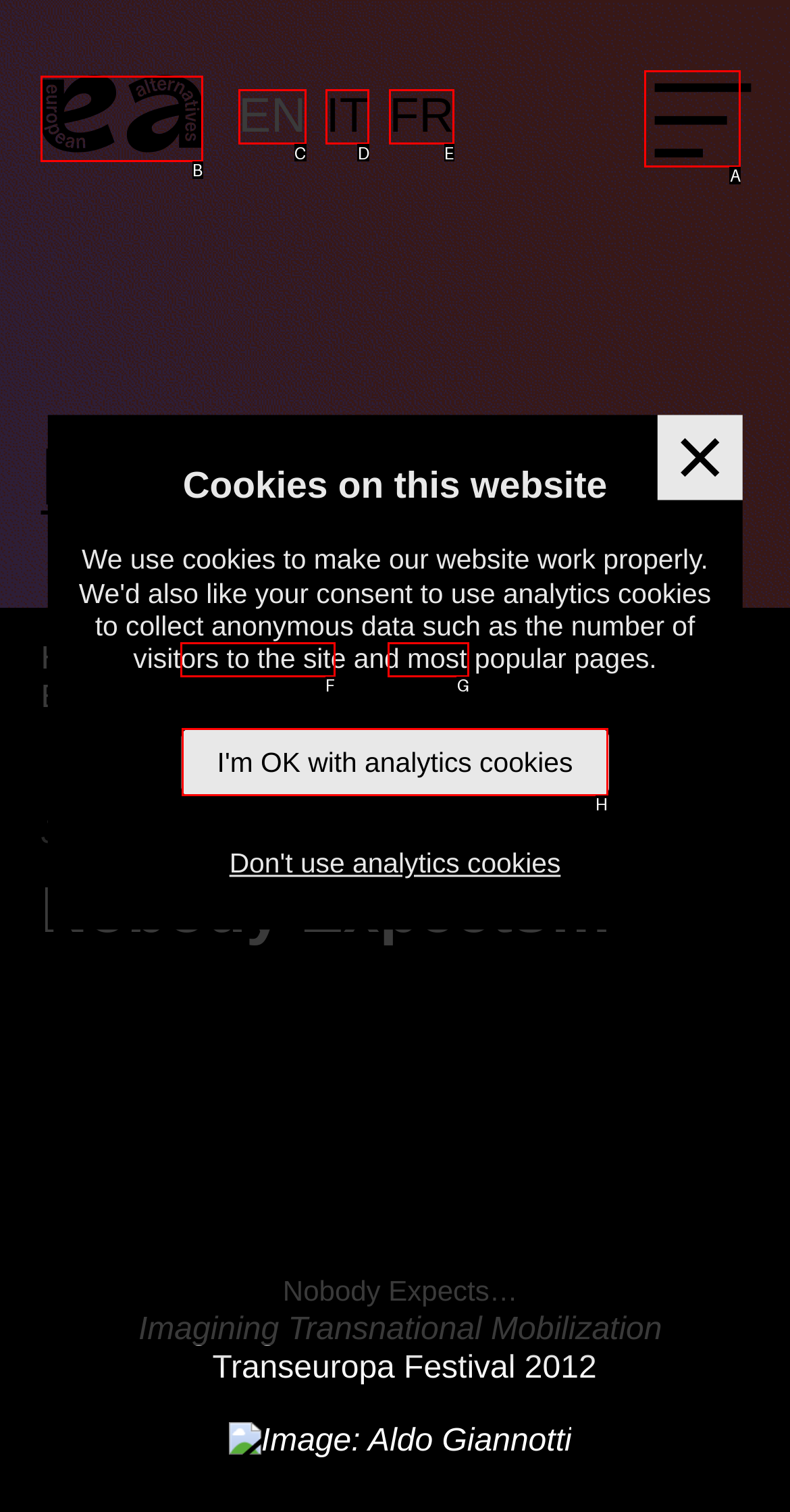Point out the option that aligns with the description: I'm OK with analytics cookies
Provide the letter of the corresponding choice directly.

H